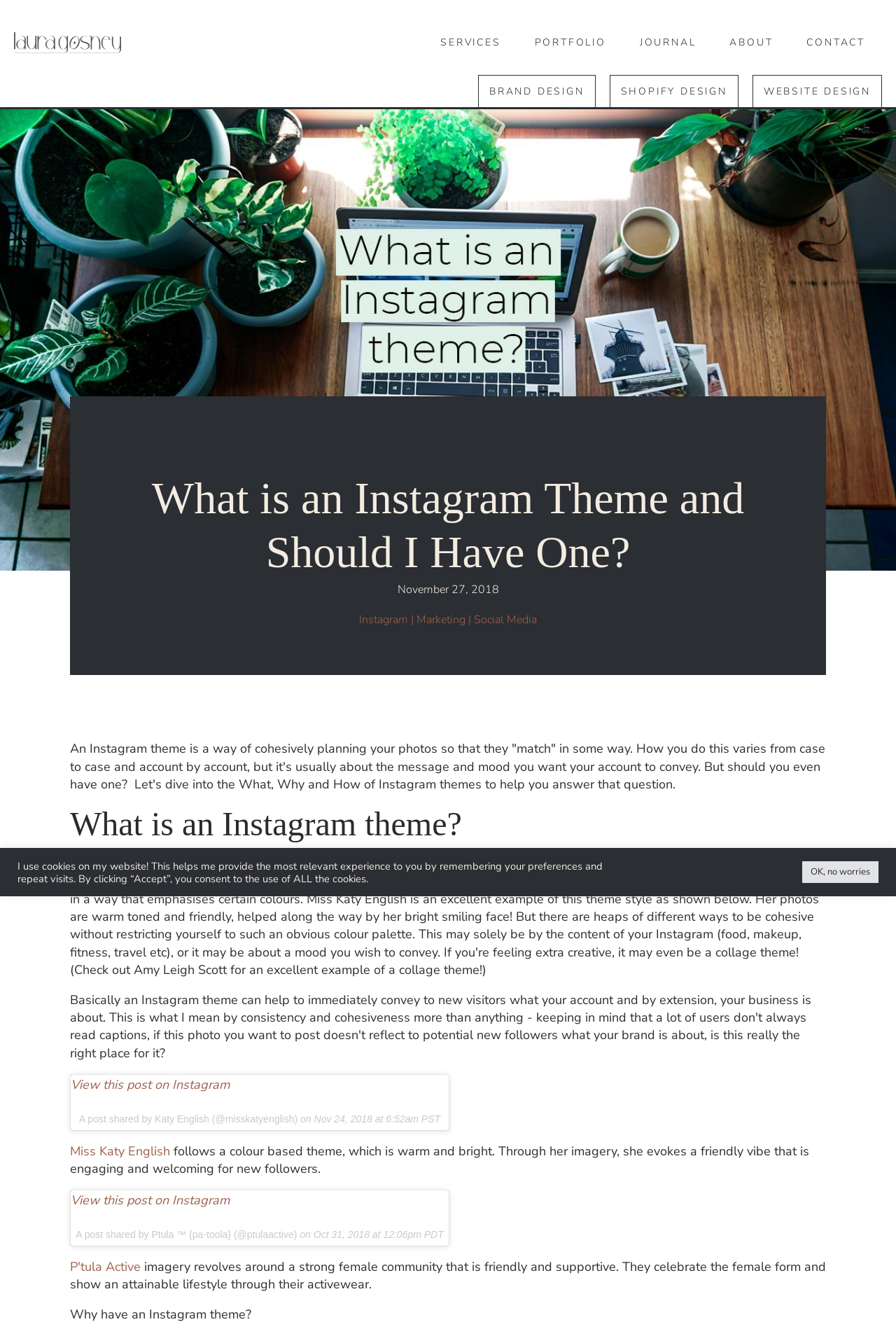Please locate the bounding box coordinates of the element that needs to be clicked to achieve the following instruction: "Visit the PORTFOLIO page". The coordinates should be four float numbers between 0 and 1, i.e., [left, top, right, bottom].

[0.578, 0.016, 0.695, 0.048]